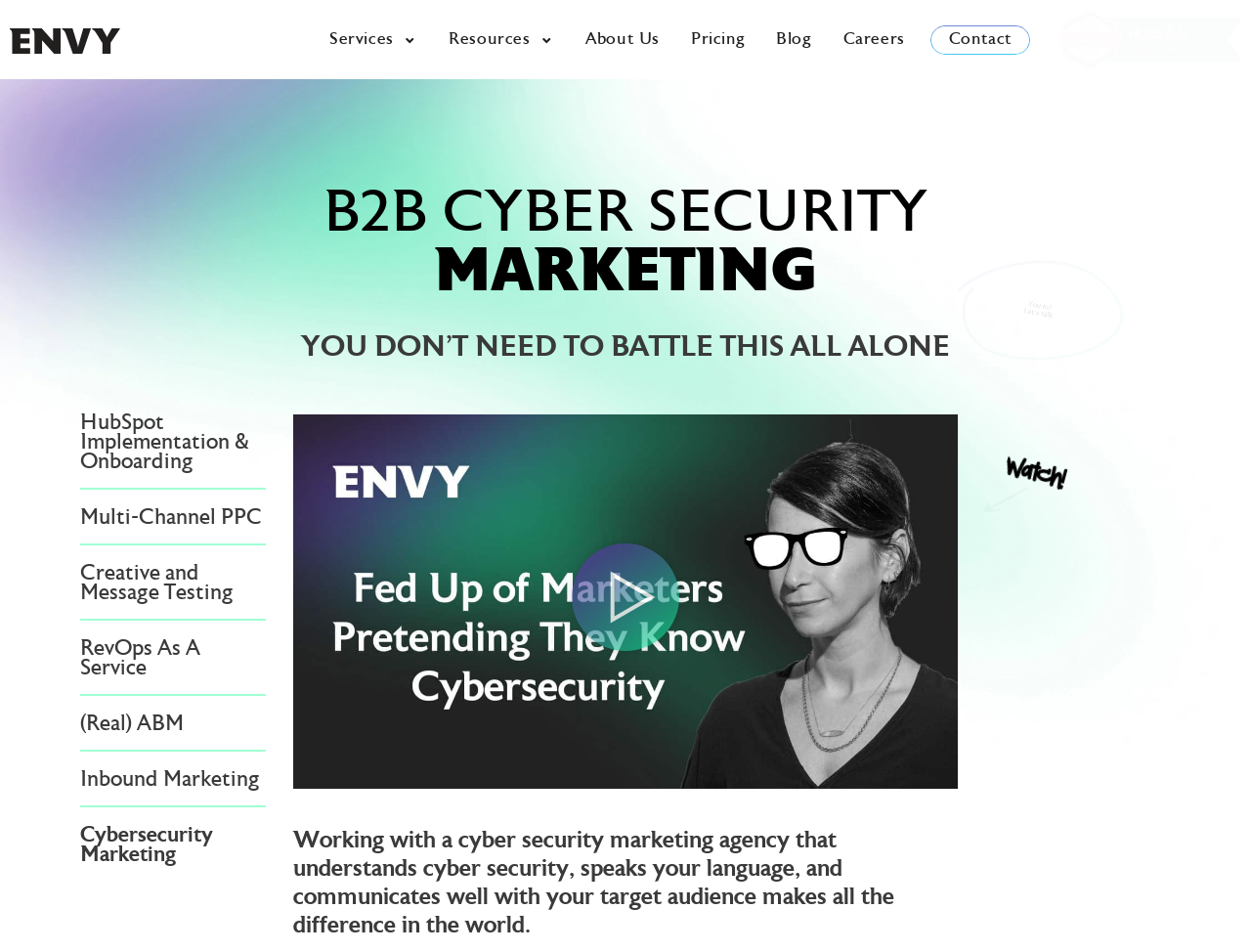Detail the features and information presented on the webpage.

The webpage is a B2B marketing agency website focused on cyber security companies. At the top left, there is a black ENVY logo. Next to it, there are navigation links: Services, Resources, About Us, Pricing, Blog, Careers, and Contact. These links are positioned horizontally, with Services on the left and Contact on the right.

Below the navigation links, there is a large heading that reads "B2B CYBER SECURITY MARKETING". Underneath this heading, there is a call-to-action link "You in? Let's talk" with a circle icon next to it.

Further down, there is another heading that reads "YOU DON'T NEED TO BATTLE THIS ALL ALONE". Below this heading, there is a play video button with an image of a person. To the left of the video button, there are several links listed vertically, including HubSpot Implementation & Onboarding, Multi-Channel PPC, Creative and Message Testing, RevOps As A Service, (Real) ABM, Inbound Marketing, and Cybersecurity Marketing.

On the right side of the video button, there is a heading "Watch!" with an arrow icon next to it. Below this heading, there is a paragraph of text that explains the importance of working with a cyber security marketing agency that understands the industry and target audience.

At the bottom right of the page, there is a HubSpot Diamond logo.